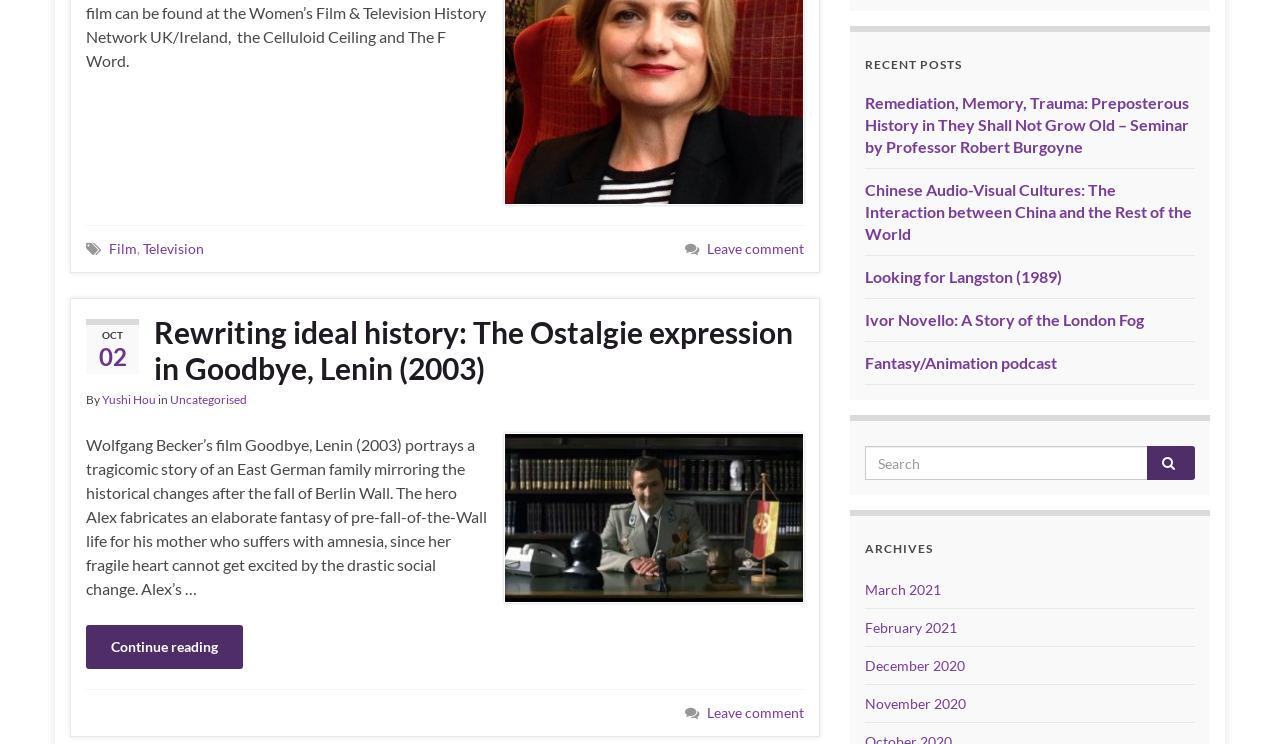Locate and provide the bounding box coordinates for the HTML element that matches this description: "Uncategorised".

[0.133, 0.527, 0.193, 0.547]